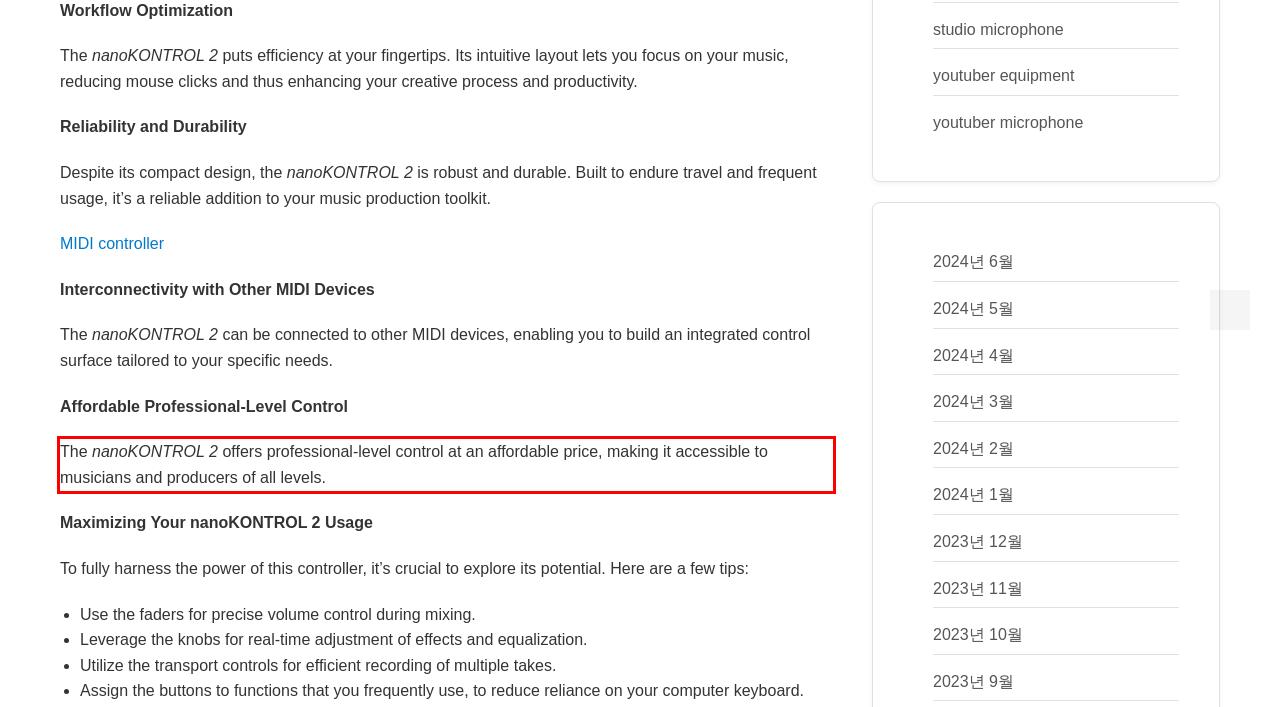Analyze the screenshot of the webpage that features a red bounding box and recognize the text content enclosed within this red bounding box.

The nanoKONTROL 2 offers professional-level control at an affordable price, making it accessible to musicians and producers of all levels.